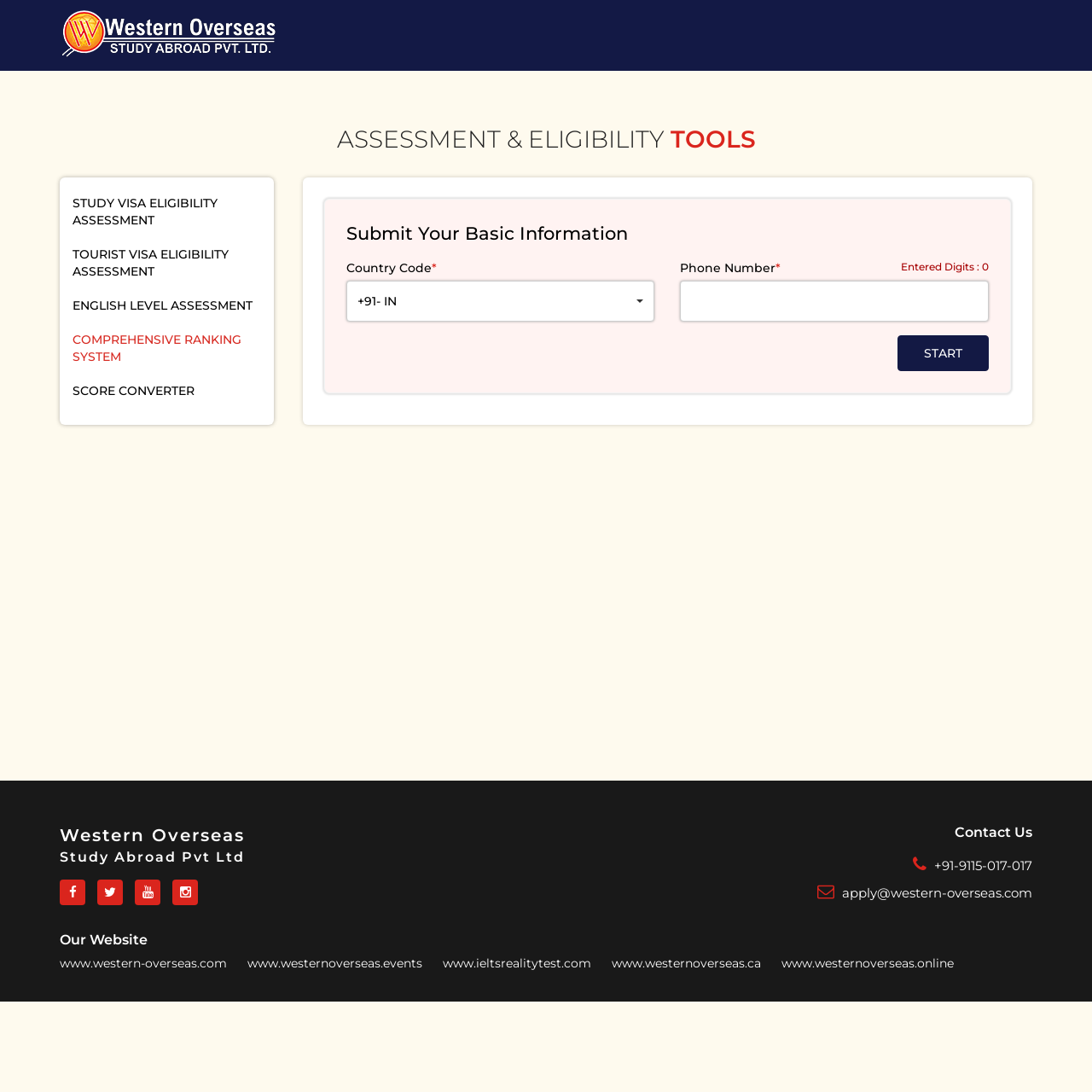Ascertain the bounding box coordinates for the UI element detailed here: "Score Converter". The coordinates should be provided as [left, top, right, bottom] with each value being a float between 0 and 1.

[0.066, 0.35, 0.239, 0.366]